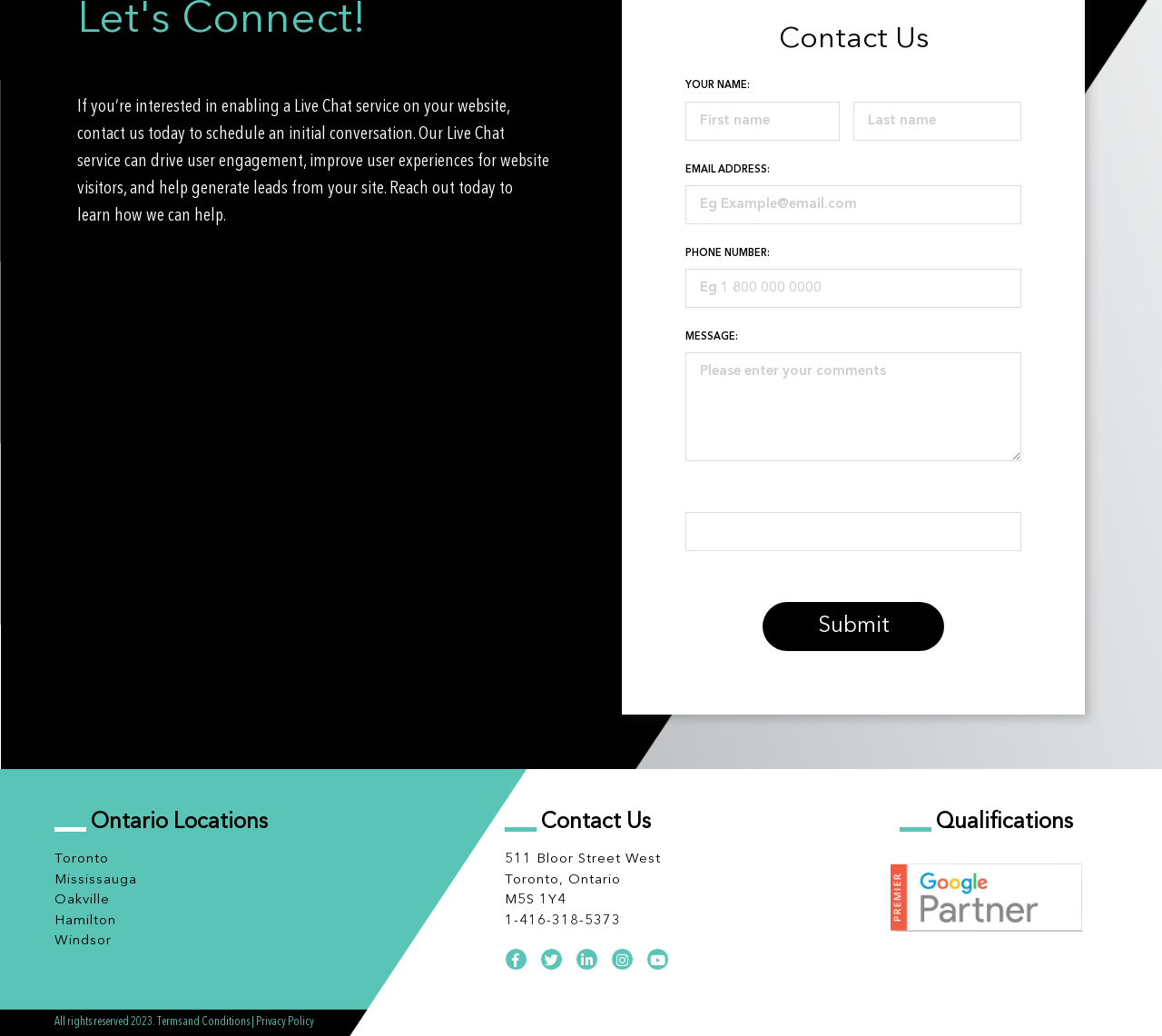Locate the bounding box coordinates of the clickable area needed to fulfill the instruction: "View Ontario locations".

[0.047, 0.769, 0.23, 0.807]